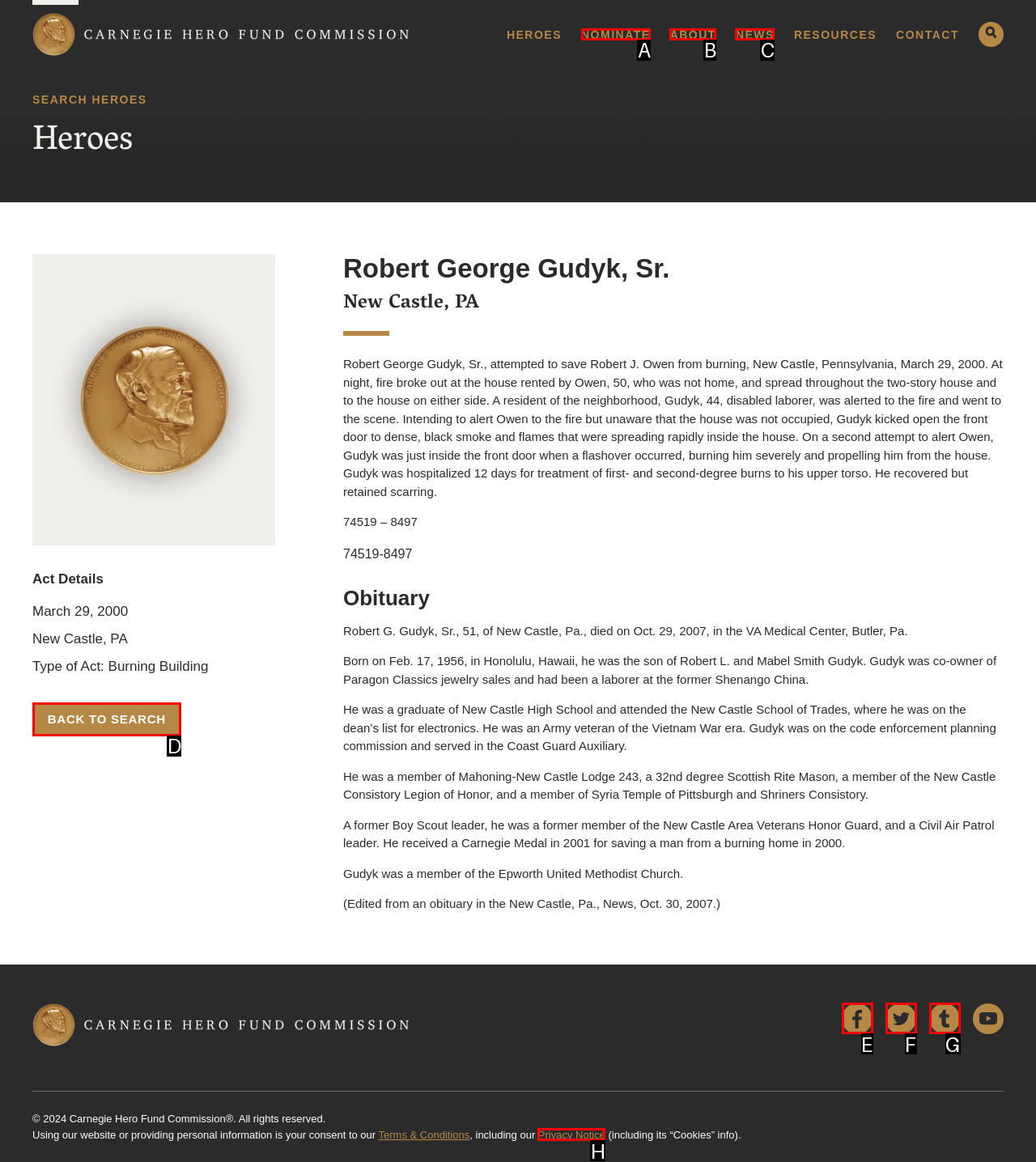Select the HTML element that matches the description: Privacy Notice. Provide the letter of the chosen option as your answer.

H